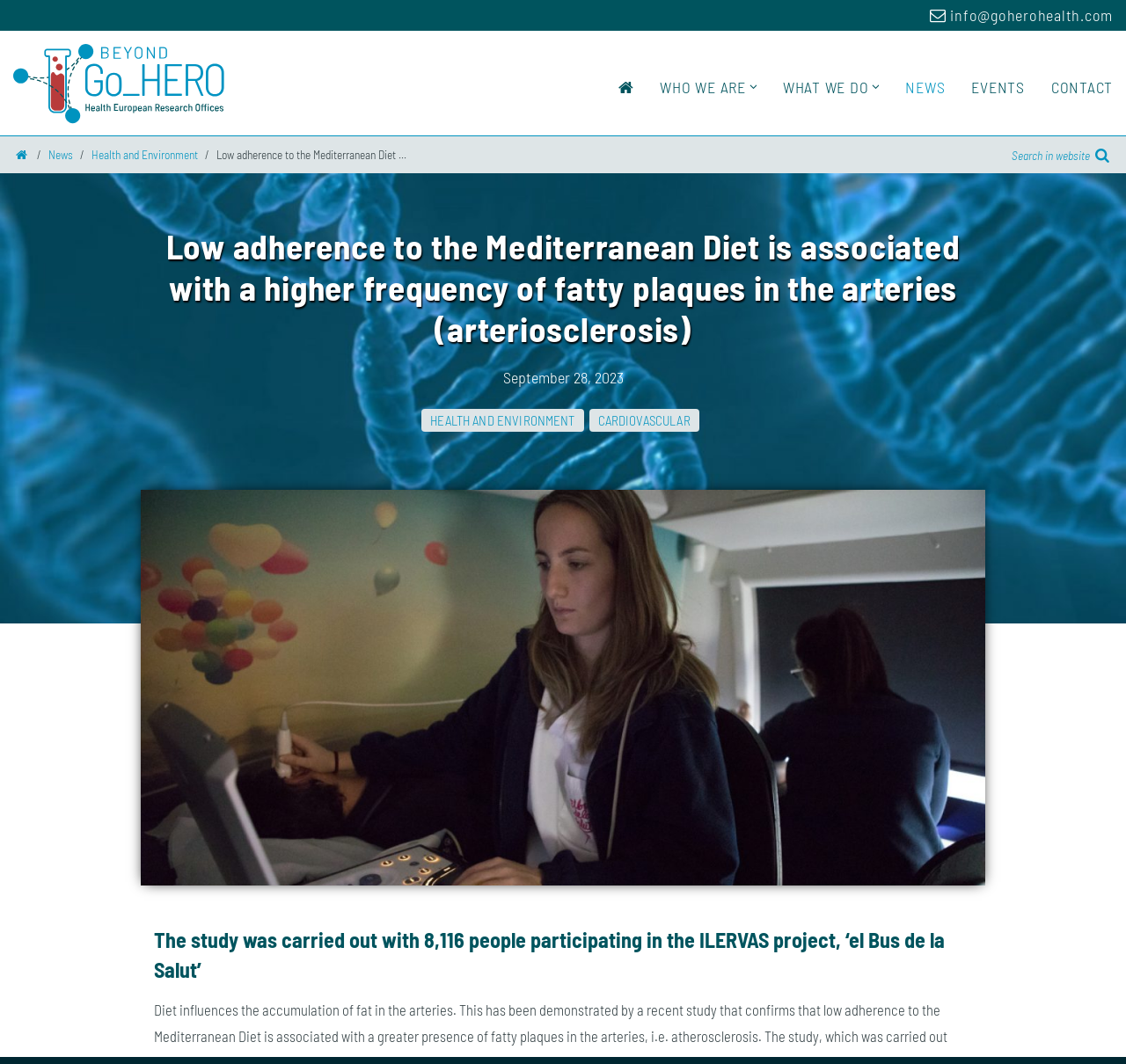Please identify the bounding box coordinates for the region that you need to click to follow this instruction: "Click on the 'Wifi direct share internet' link".

None